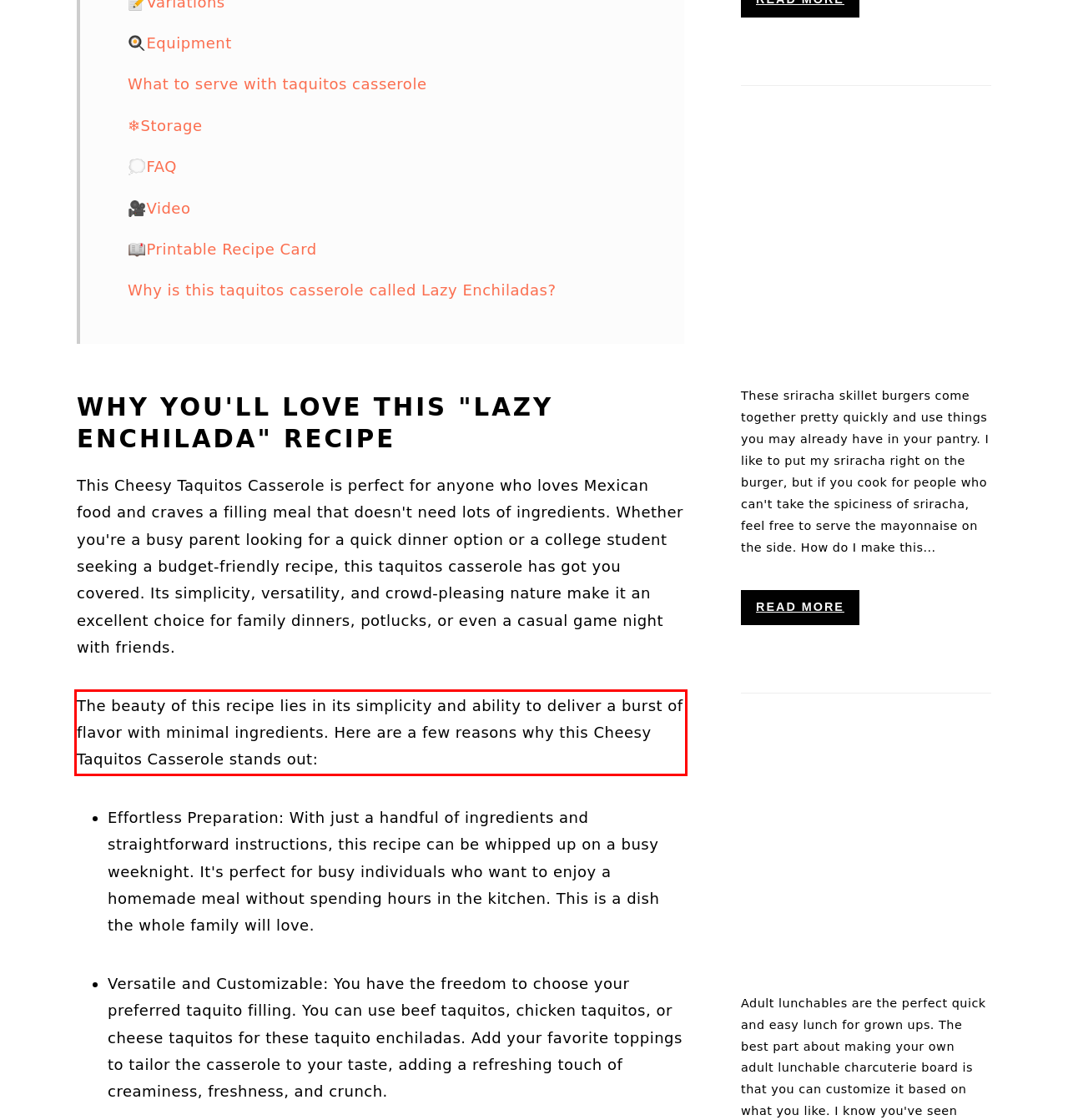There is a UI element on the webpage screenshot marked by a red bounding box. Extract and generate the text content from within this red box.

The beauty of this recipe lies in its simplicity and ability to deliver a burst of flavor with minimal ingredients. Here are a few reasons why this Cheesy Taquitos Casserole stands out: